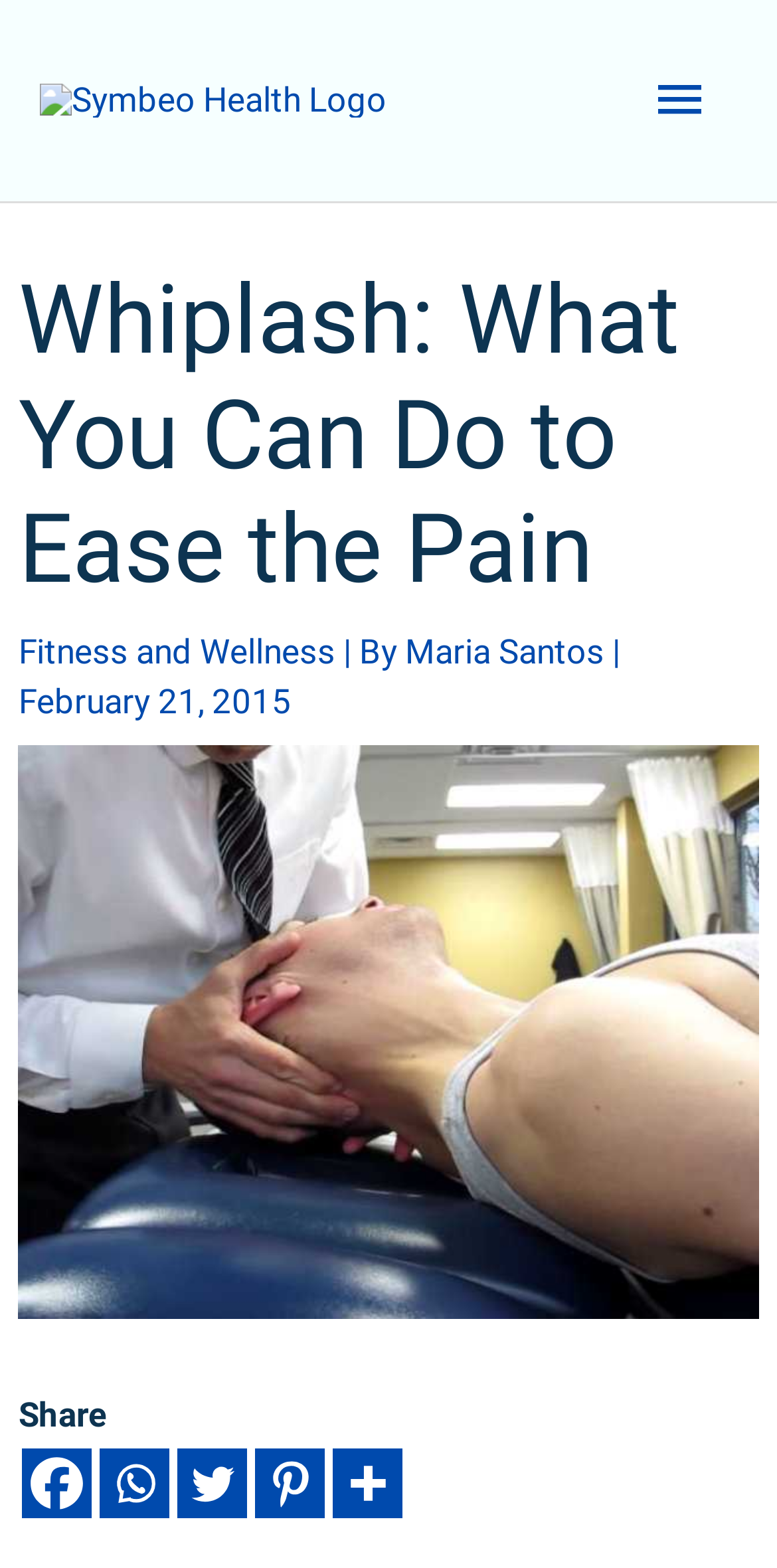Can you find the bounding box coordinates for the element that needs to be clicked to execute this instruction: "Open the Main Menu"? The coordinates should be given as four float numbers between 0 and 1, i.e., [left, top, right, bottom].

[0.8, 0.025, 0.949, 0.103]